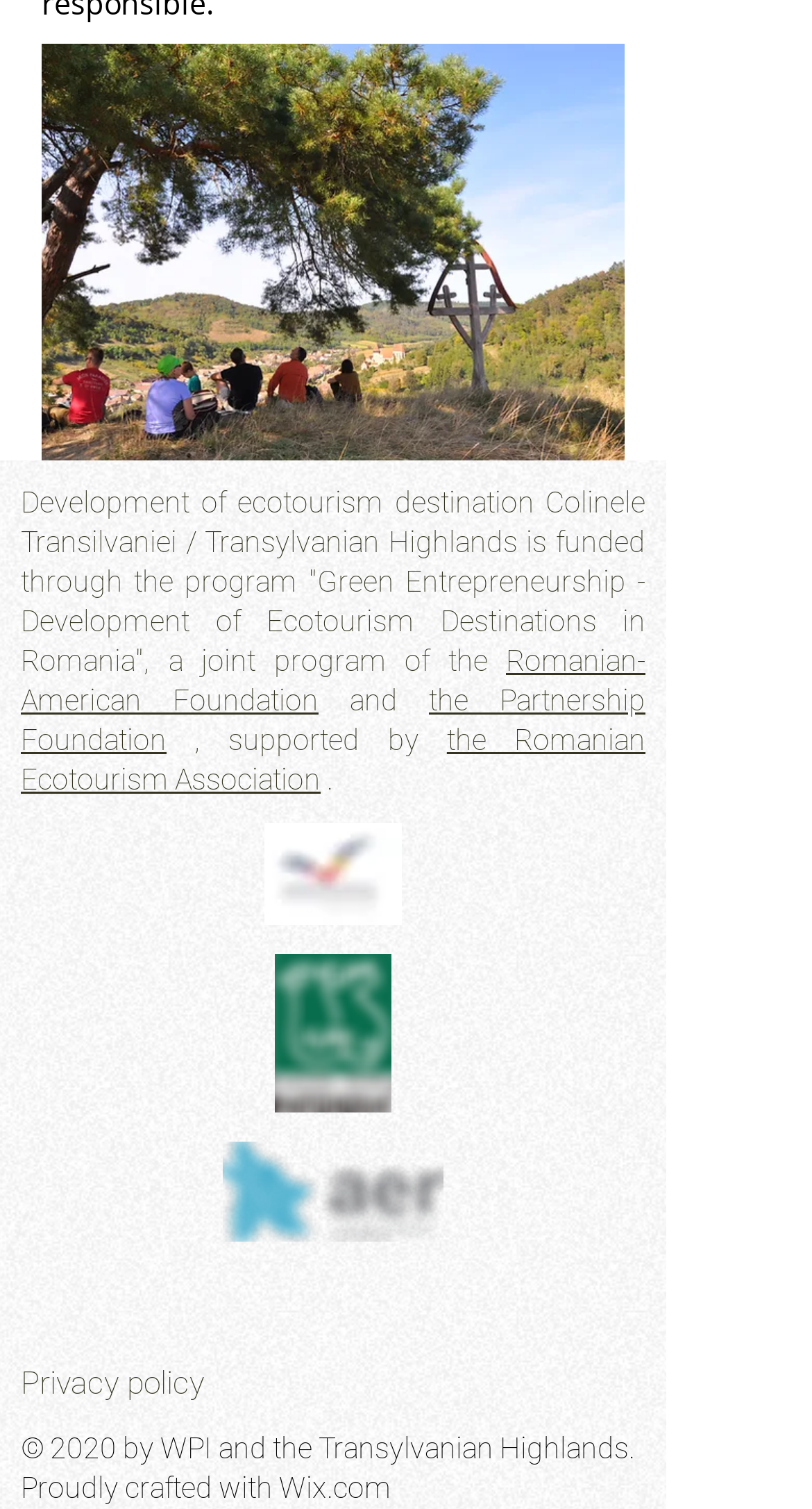Identify the bounding box coordinates of the part that should be clicked to carry out this instruction: "Read the privacy policy".

[0.026, 0.904, 0.251, 0.929]